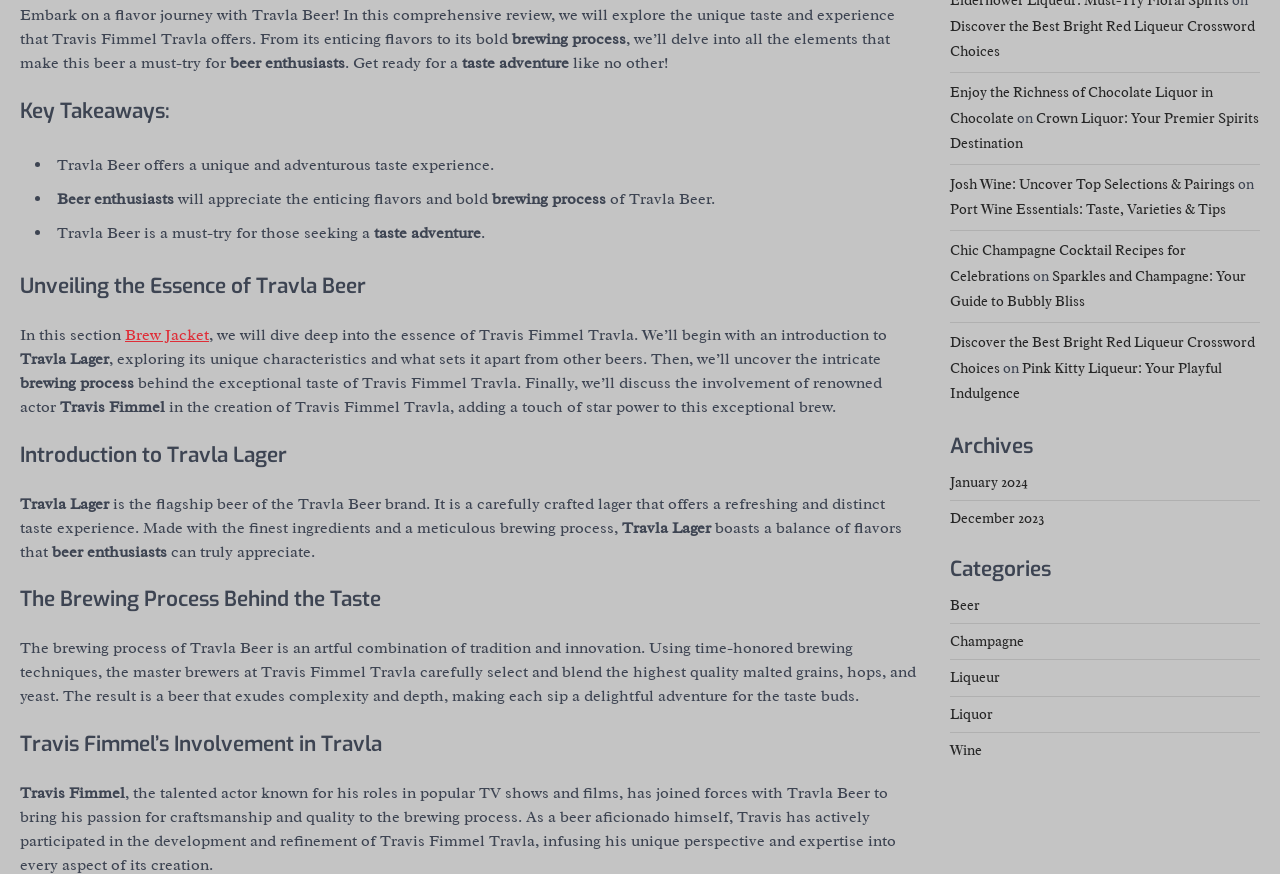Provide a one-word or short-phrase answer to the question:
What is the brewing process of Travla Beer?

Artful combination of tradition and innovation